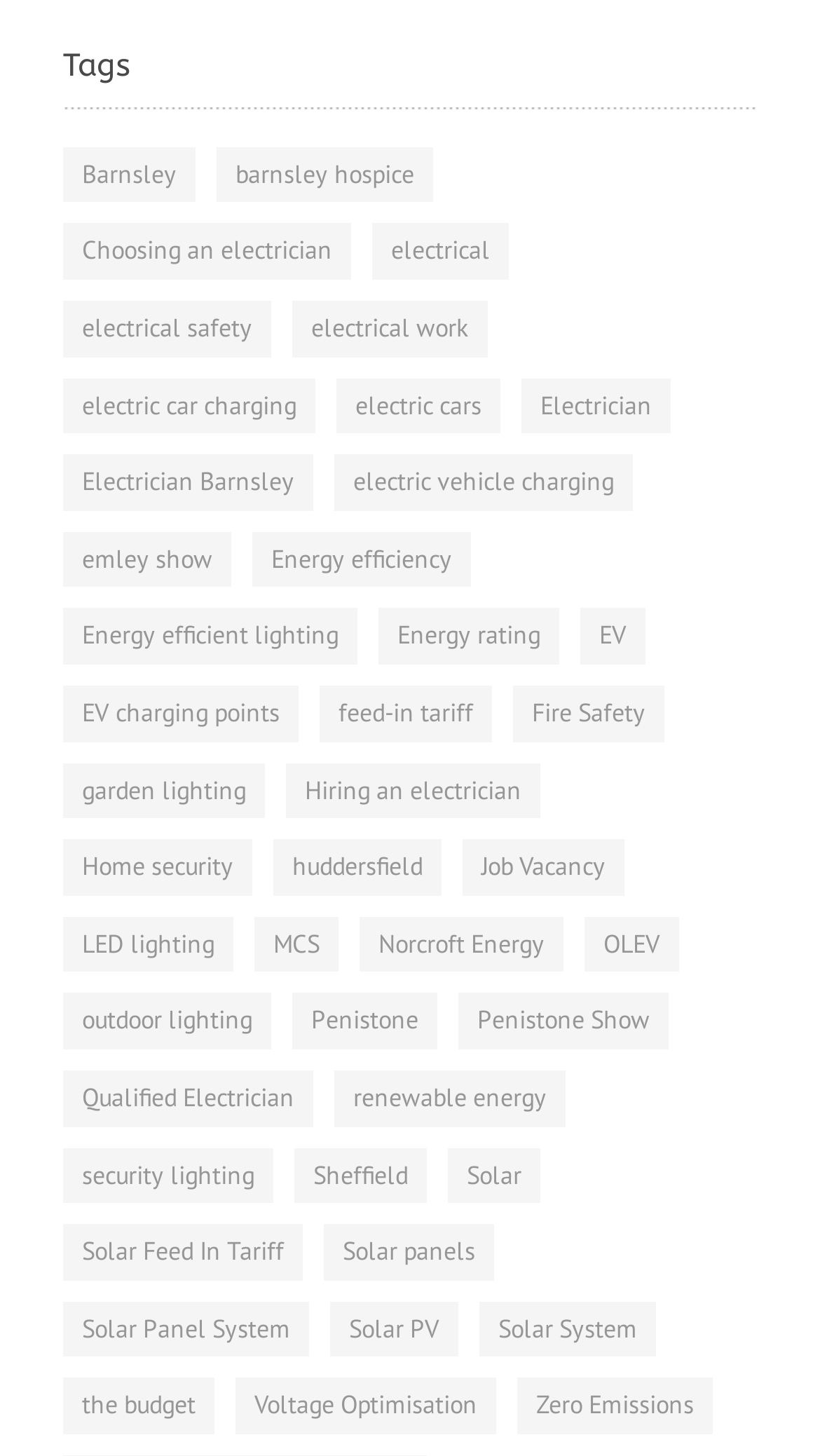Identify the bounding box coordinates of the specific part of the webpage to click to complete this instruction: "Explore 'Energy efficiency (16 items)'".

[0.308, 0.365, 0.574, 0.404]